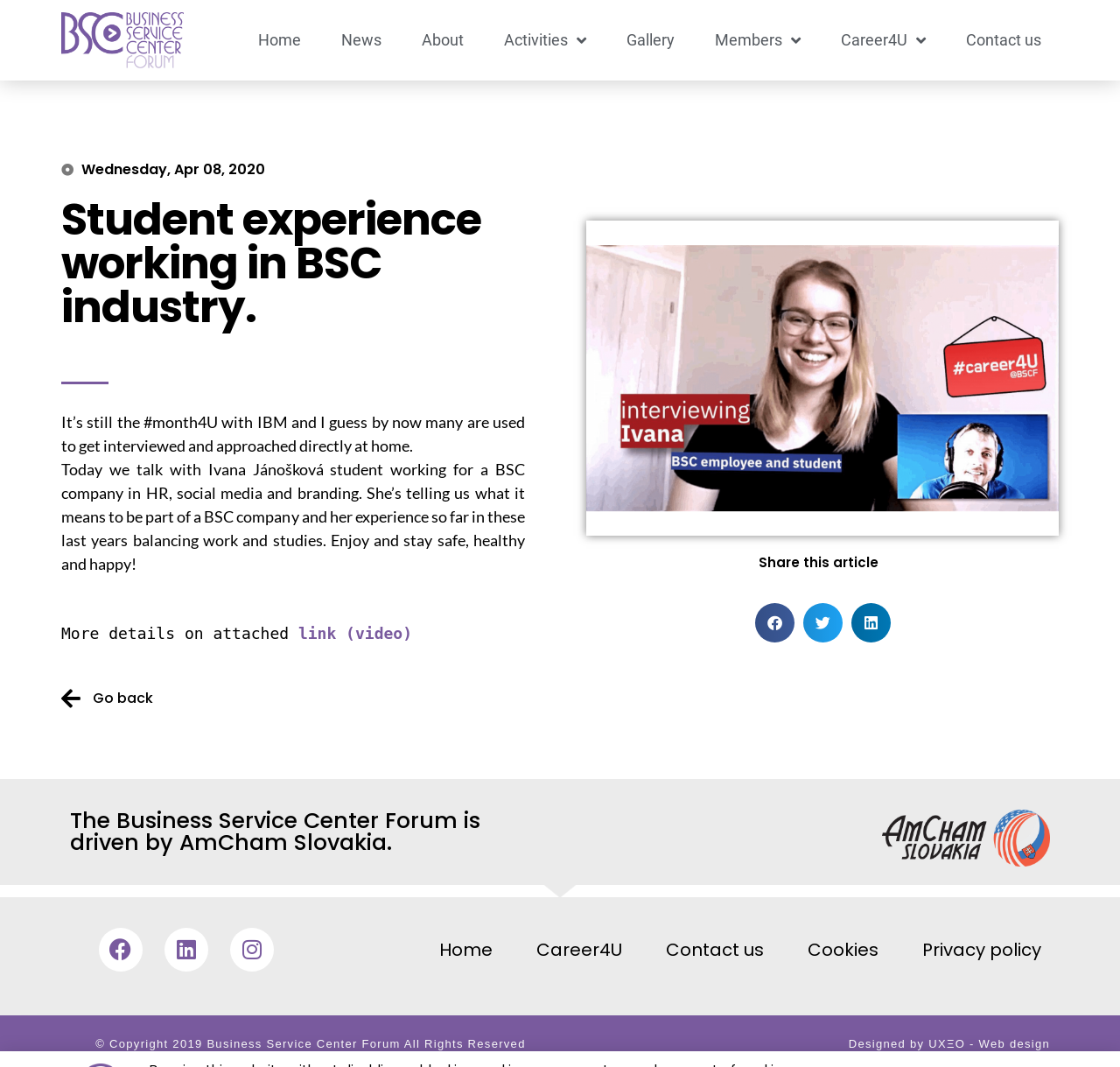How many social media links are at the bottom?
Could you please answer the question thoroughly and with as much detail as possible?

I counted the social media links at the bottom of the webpage, which are Facebook, Linkedin, and Instagram, and found that there are 3 of them.